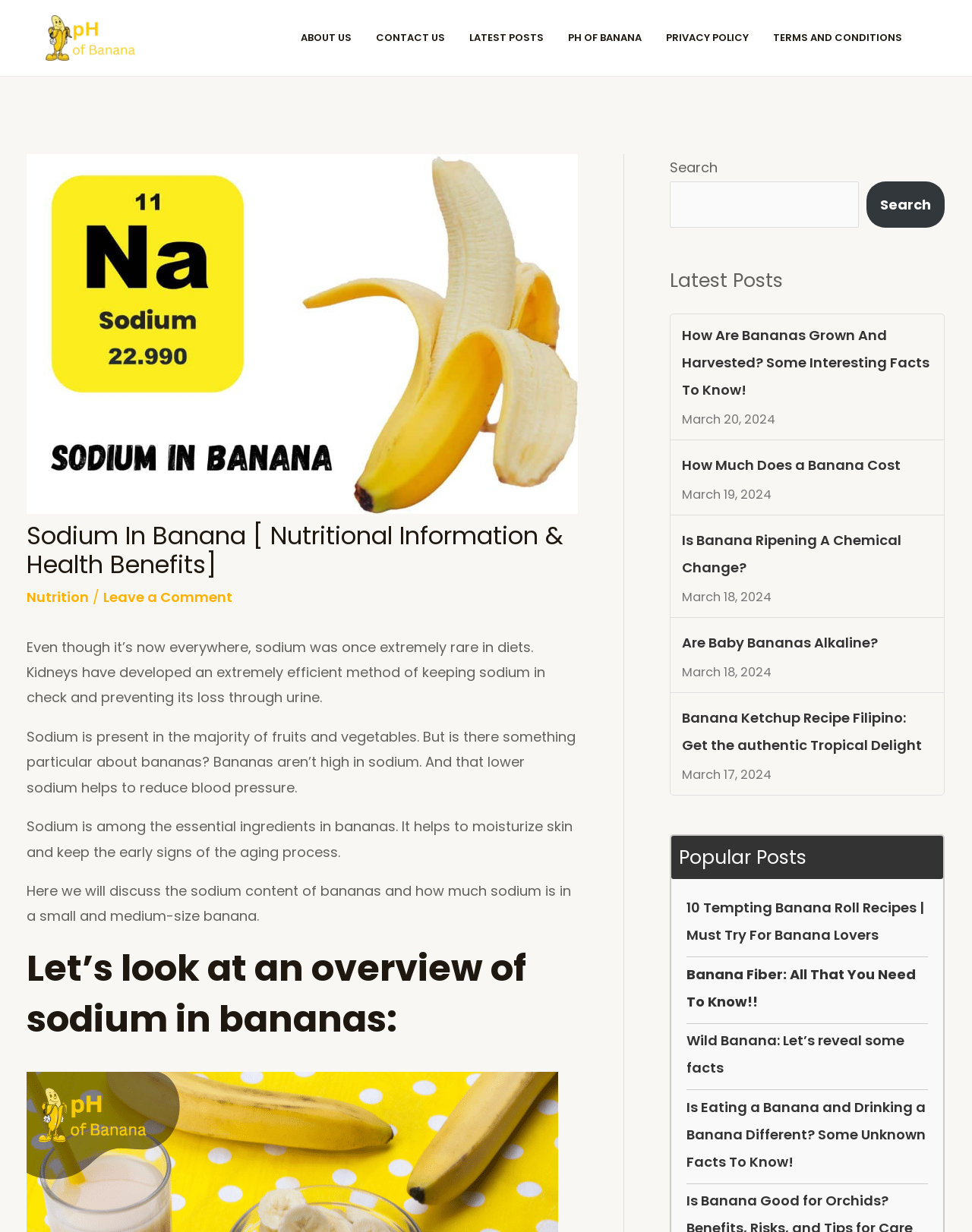Please find the top heading of the webpage and generate its text.

Sodium In Banana [ Nutritional Information & Health Benefits]